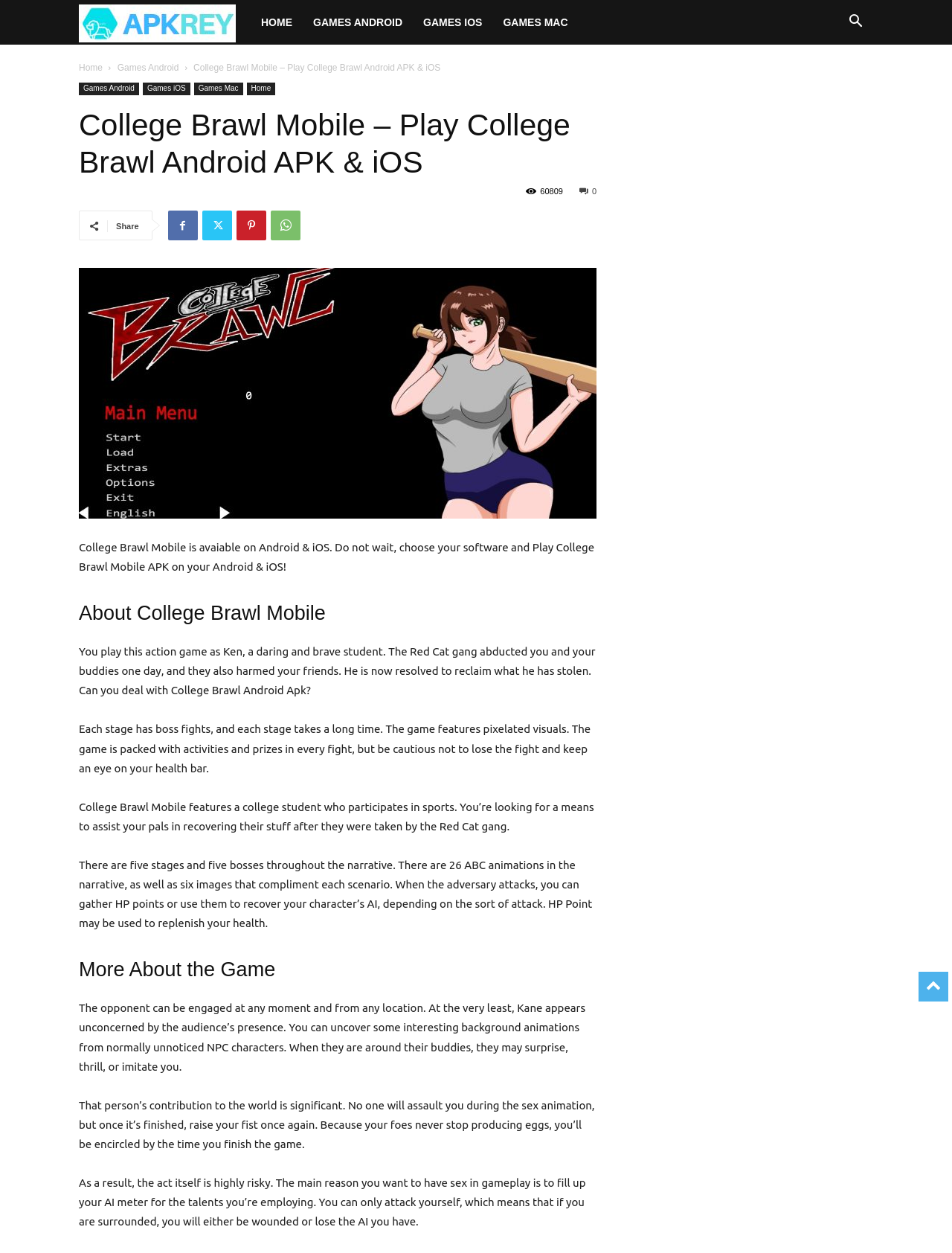Please determine the bounding box coordinates for the UI element described here. Use the format (top-left x, top-left y, bottom-right x, bottom-right y) with values bounded between 0 and 1: Games iOS

[0.434, 0.0, 0.518, 0.036]